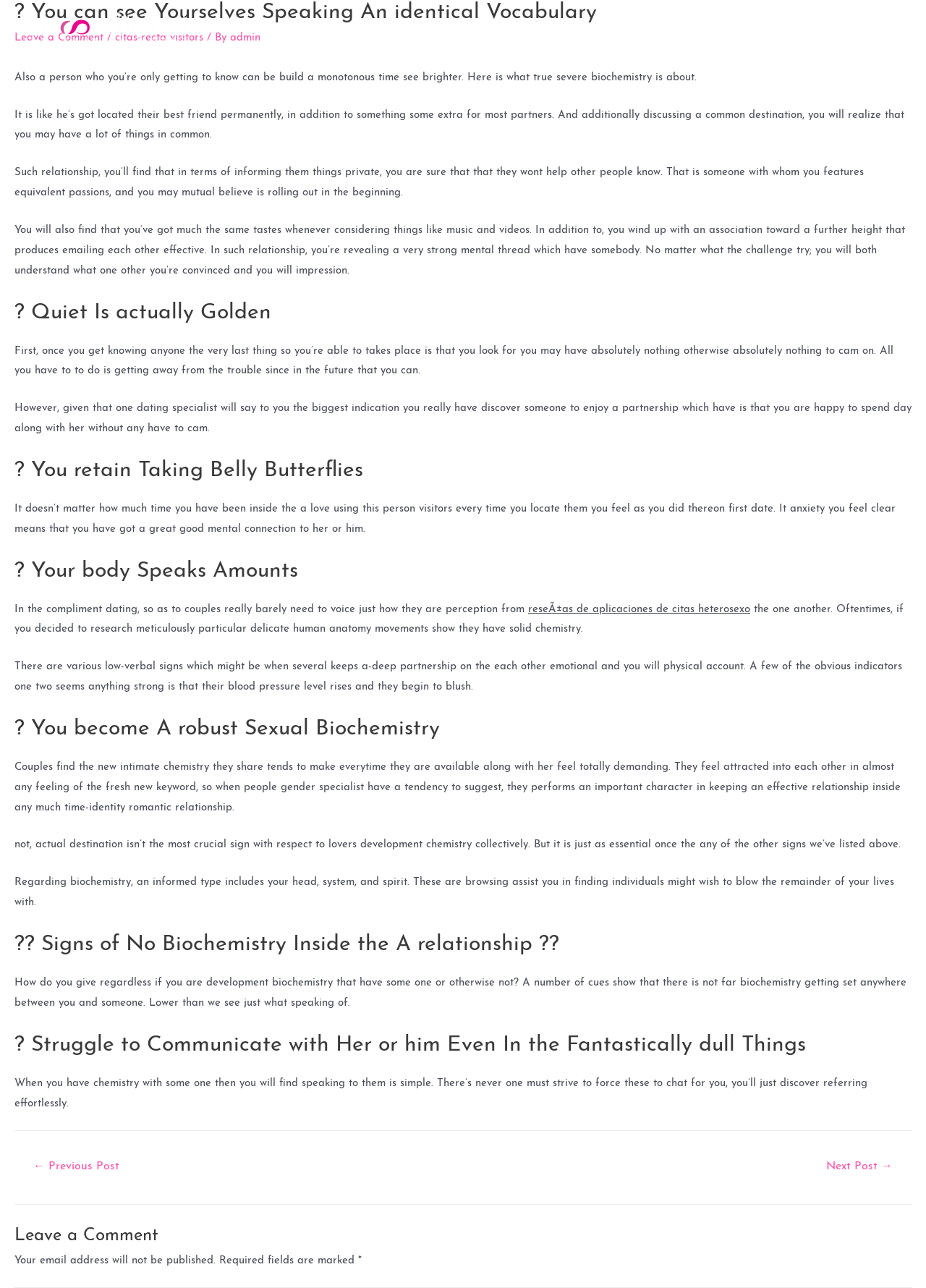Highlight the bounding box coordinates of the region I should click on to meet the following instruction: "Leave a comment on the post".

[0.016, 0.936, 0.984, 0.971]